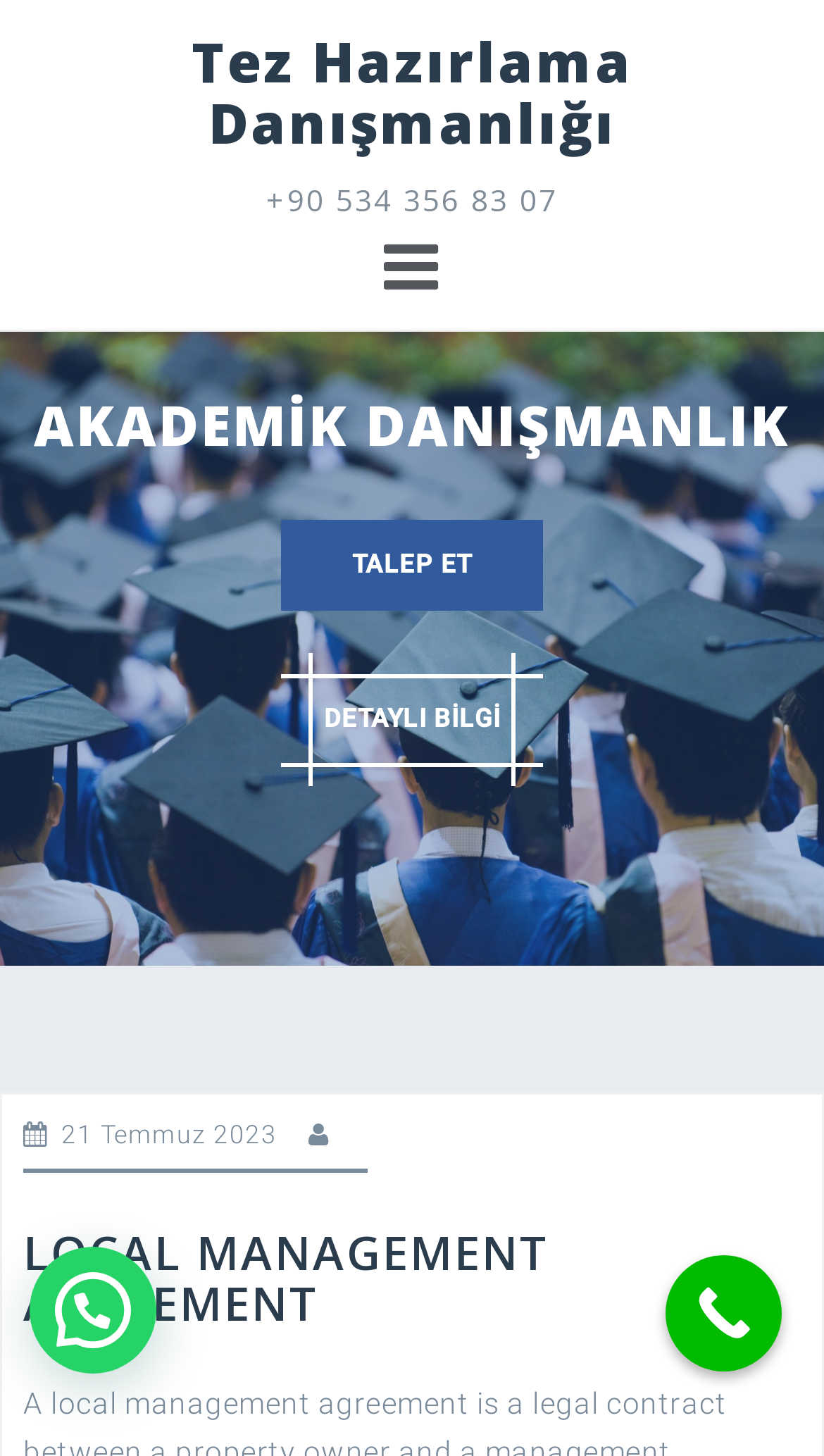What is the headline of the webpage?

Tez Hazırlama Danışmanlığı